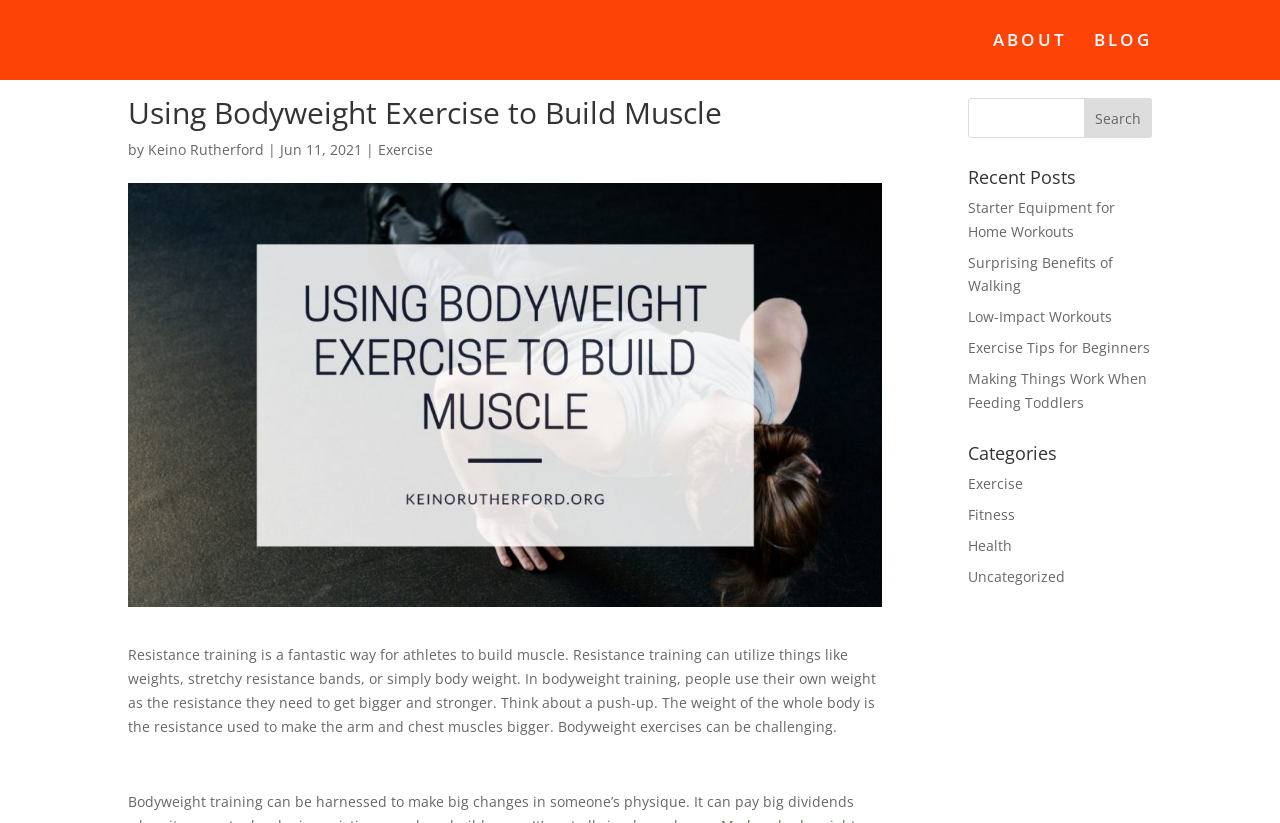Locate the bounding box coordinates of the region to be clicked to comply with the following instruction: "Subscribe to the newsletter". The coordinates must be four float numbers between 0 and 1, in the form [left, top, right, bottom].

None